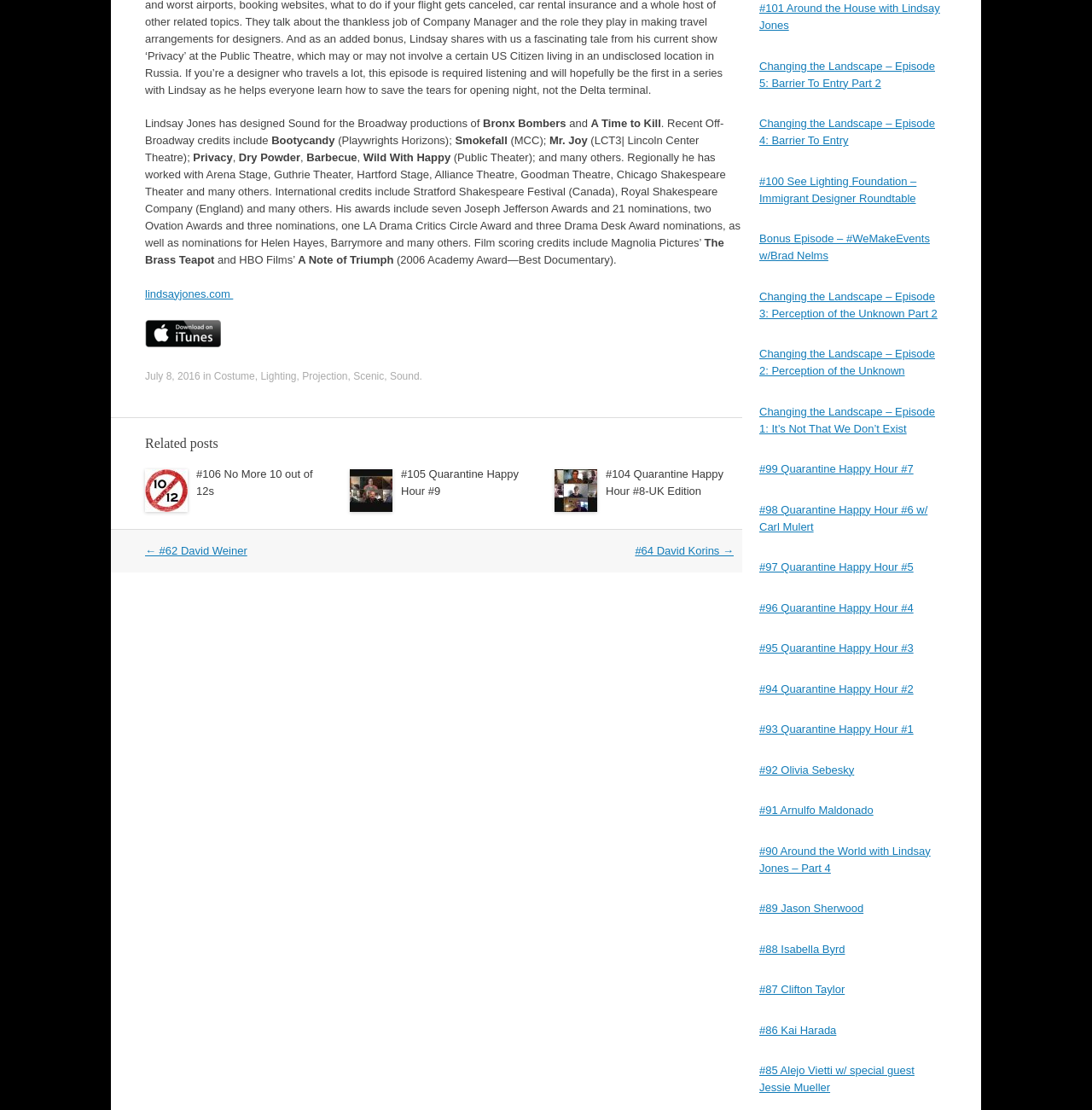Determine the bounding box coordinates for the UI element described. Format the coordinates as (top-left x, top-left y, bottom-right x, bottom-right y) and ensure all values are between 0 and 1. Element description: #92 Olivia Sebesky

[0.695, 0.688, 0.782, 0.699]